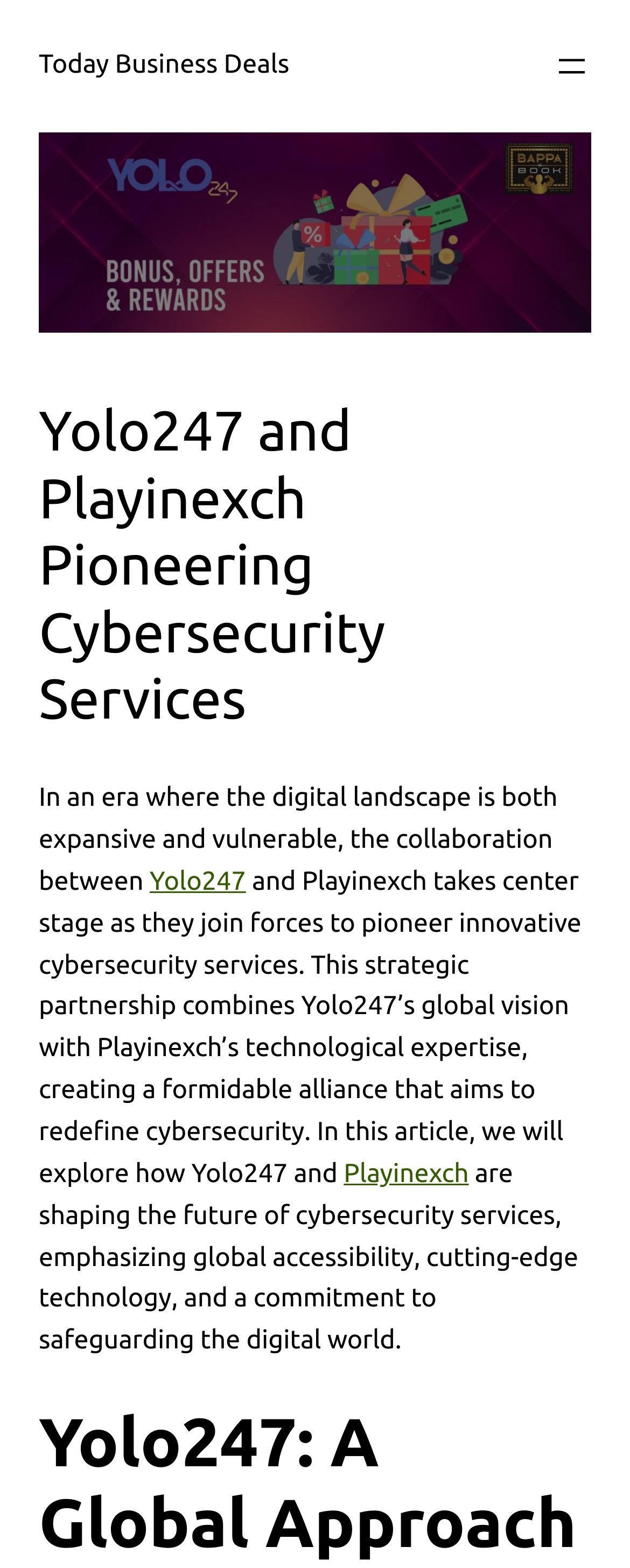What is the name of the other company partnering with Yolo247?
Please elaborate on the answer to the question with detailed information.

The text explicitly mentions that Yolo247 is partnering with Playinexch to pioneer innovative cybersecurity services, and Playinexch is referred to as a separate entity with its own technological expertise.